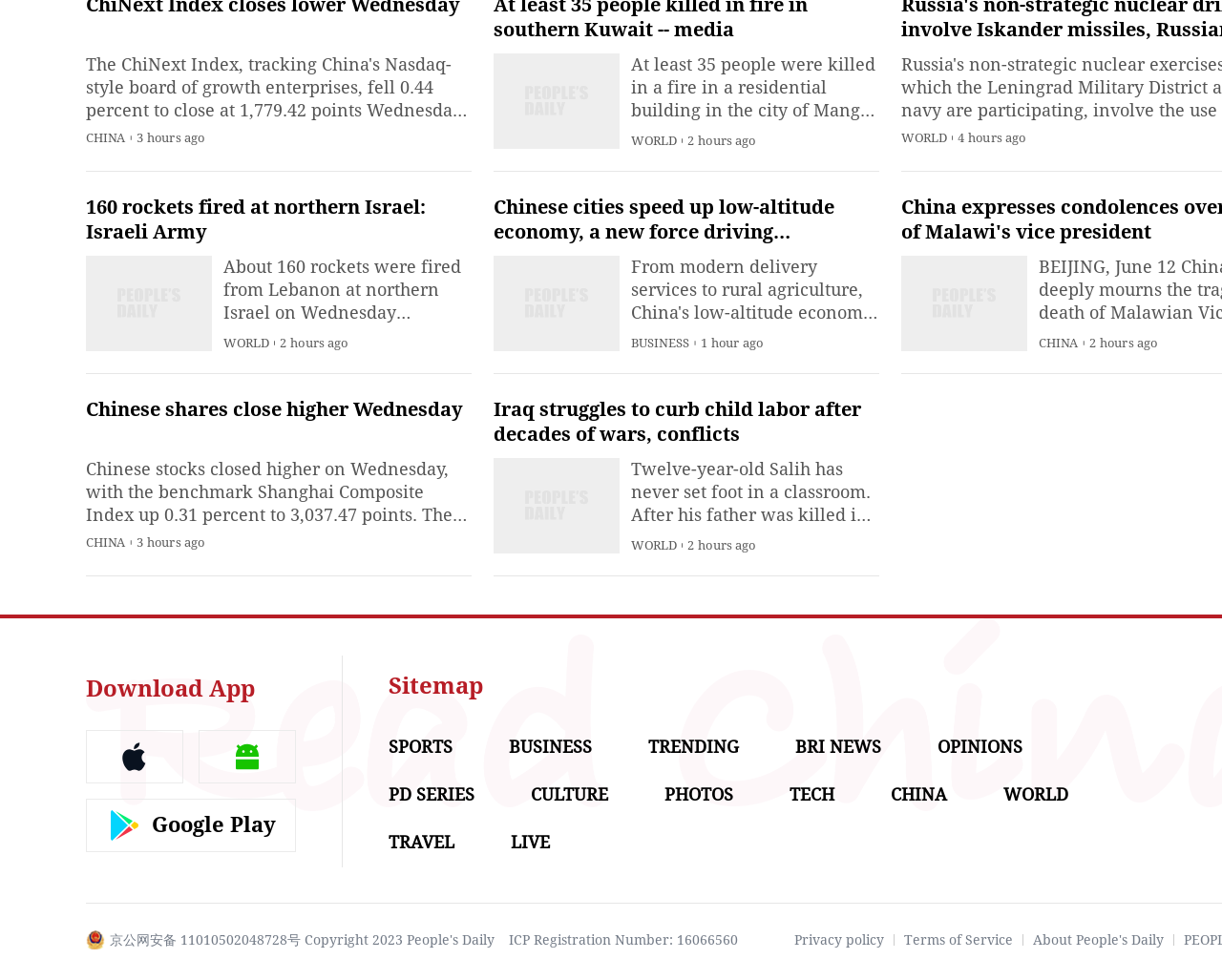What is the name of the app that can be downloaded?
Please provide a comprehensive and detailed answer to the question.

I found this information by looking at the button with the text 'Download App' which is linked to the app with the name 'People's Daily English language App - Homepage - Breaking News, China News, World News and Video'.